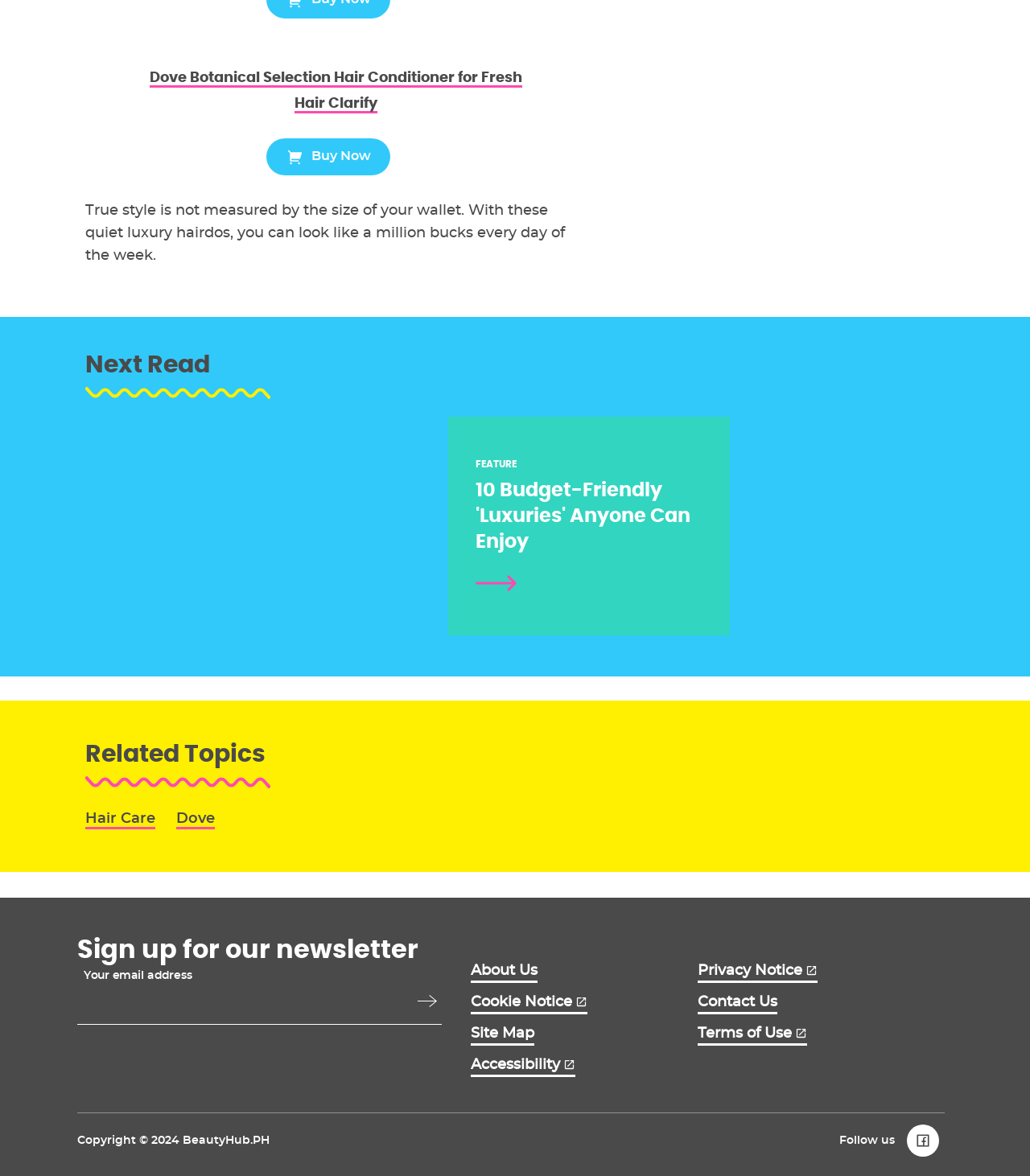Using the information shown in the image, answer the question with as much detail as possible: How many articles are shown?

I counted the number of link elements with the text 'Click to see Article details' and found two of them, which suggests that there are two articles shown on the webpage.